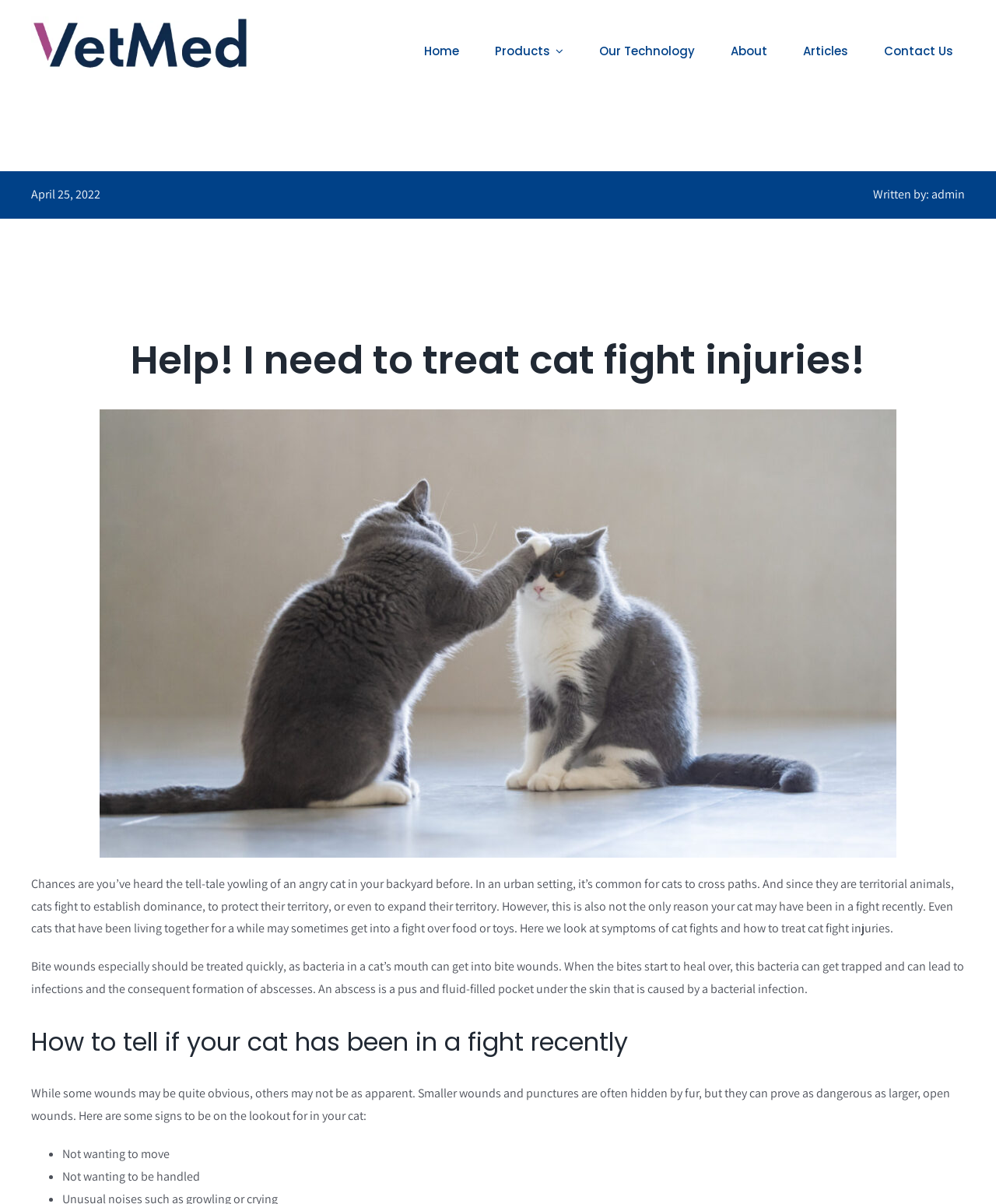Find the bounding box coordinates of the UI element according to this description: "Order Books".

None